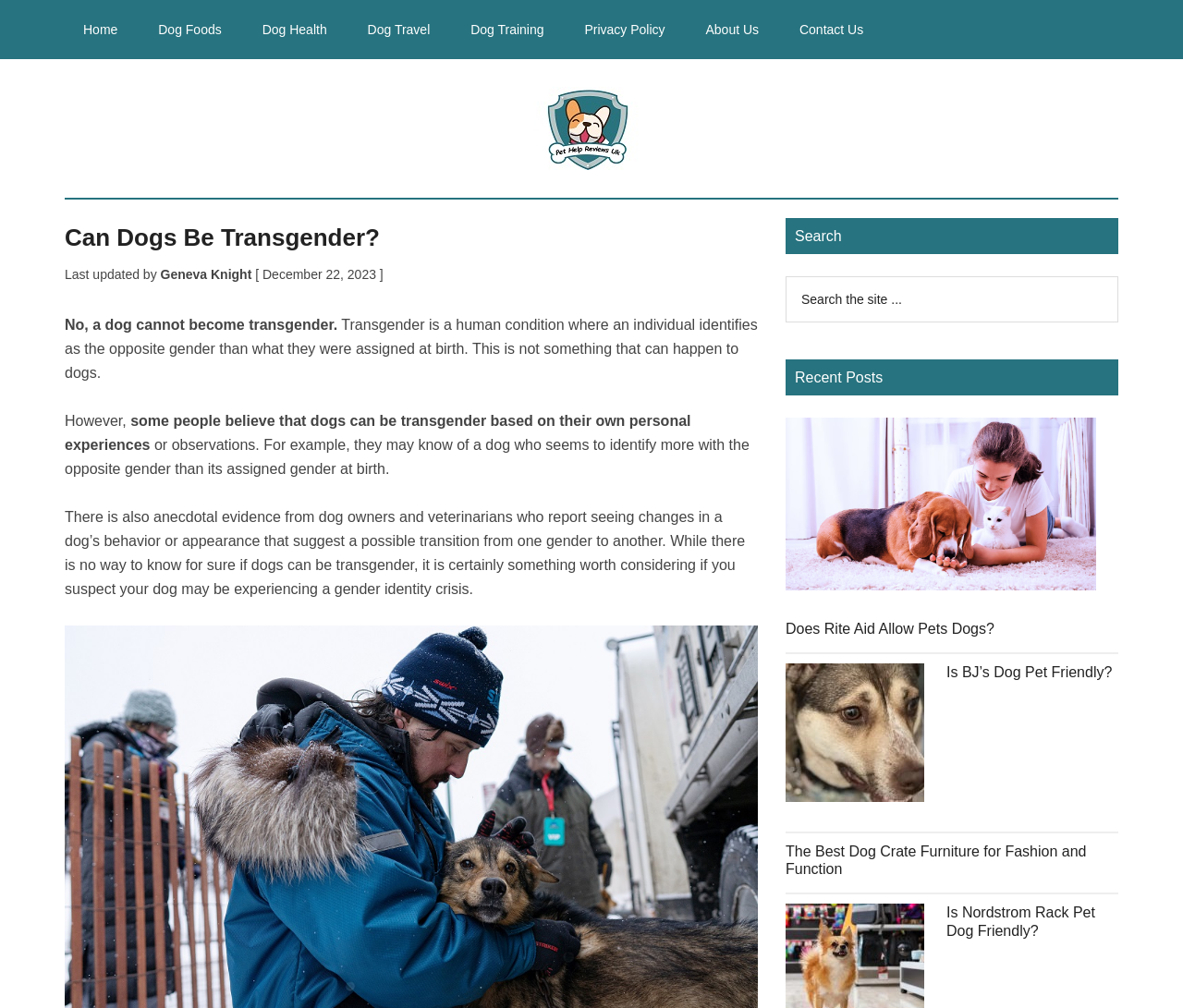Respond concisely with one word or phrase to the following query:
What is the topic of the latest article?

Does Rite Aid Allow Pets Dogs?